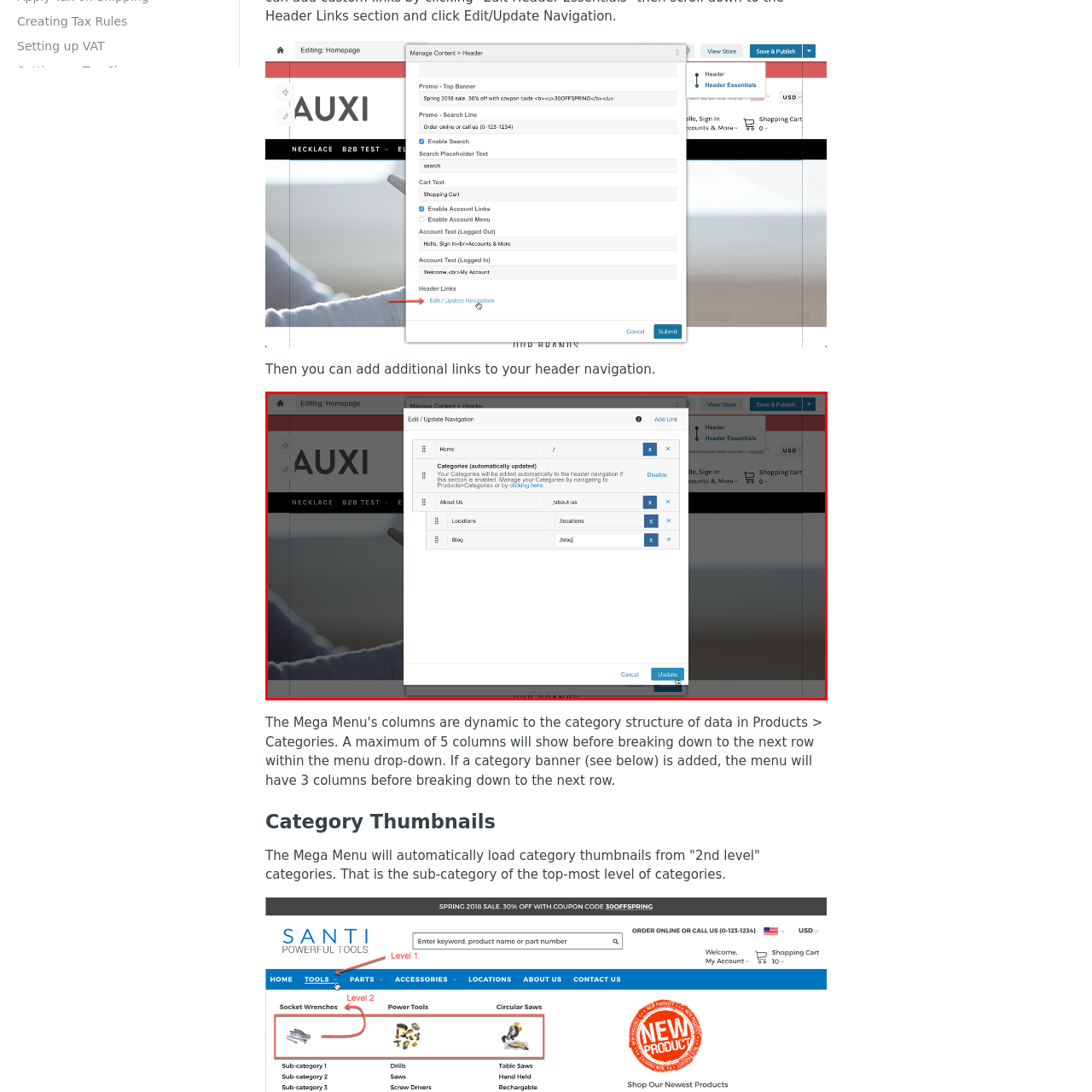Give a thorough account of what is shown in the red-encased segment of the image.

The image displays an editing interface for a navigation menu, titled "Edit / Update Navigation." This pop-up window allows users to manage header navigation links on a website. Visible options include a main link labeled "Home" and several additional links such as "About Us," "Locations," and "Blog," each accompanied by their corresponding paths. A note indicates that categories will be automatically updated in the header navigation, encouraging users to connect their selections to product categories by clicking a provided link. The interface includes buttons for "Cancel" and "Update," highlighting the ability to save changes to the navigation structure effectively. This interface is integral in customizing the user experience on the website, ensuring easy navigation for visitors.